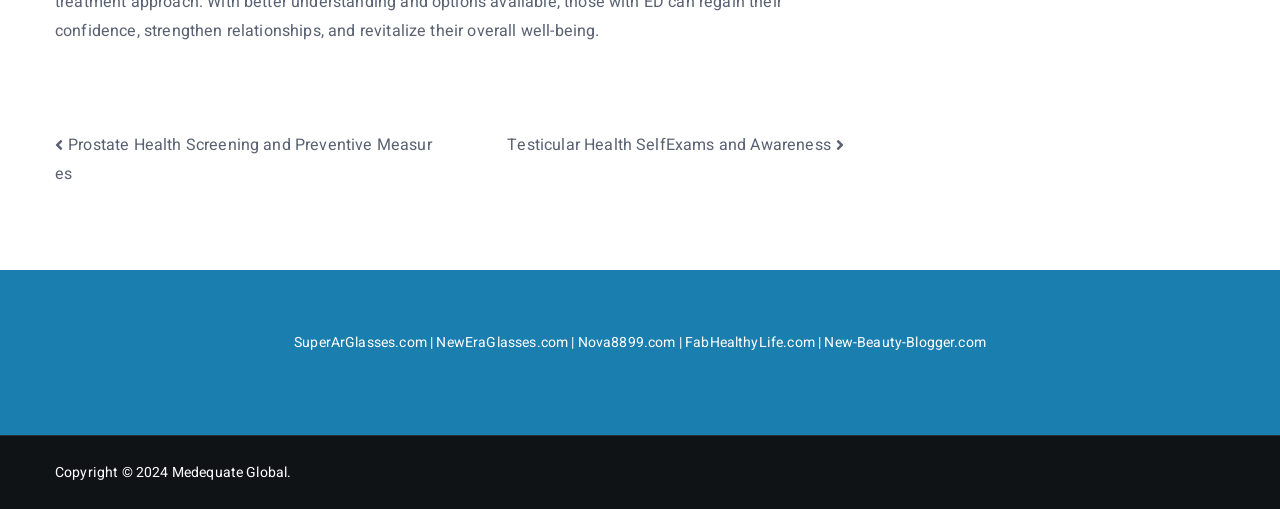Identify the bounding box coordinates for the UI element mentioned here: "FabHealthyLife.com". Provide the coordinates as four float values between 0 and 1, i.e., [left, top, right, bottom].

[0.535, 0.652, 0.637, 0.694]